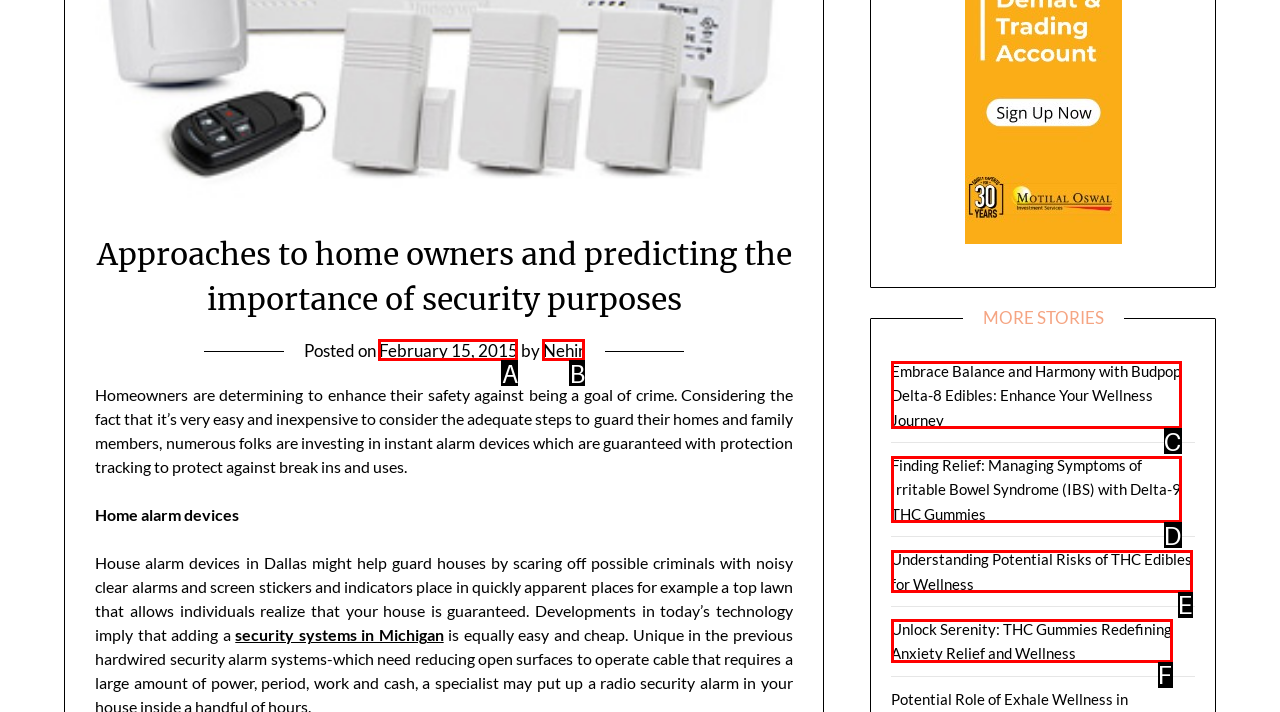Choose the HTML element that best fits the description: Nehir. Answer with the option's letter directly.

B